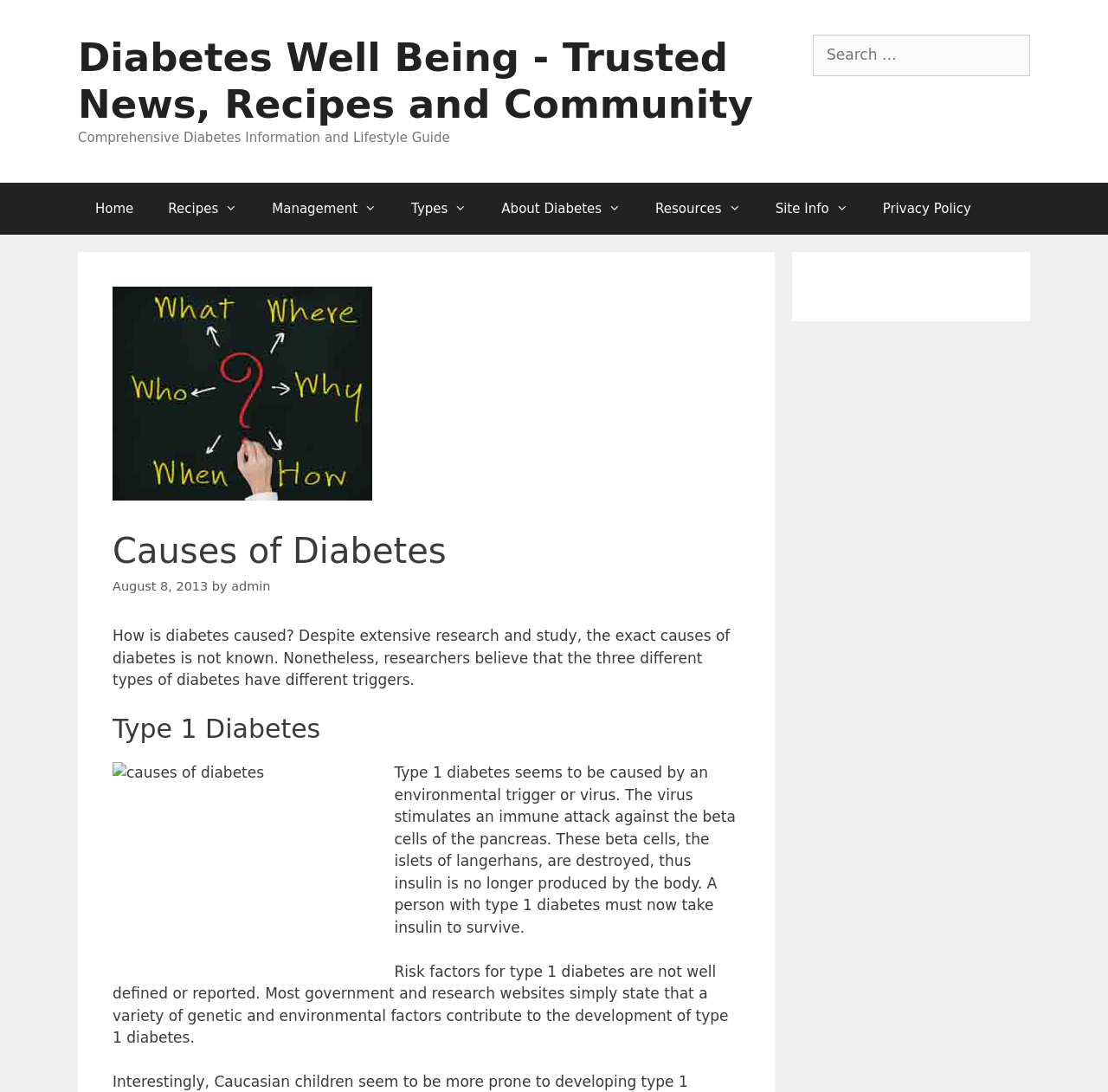Please determine the main heading text of this webpage.

Causes of Diabetes